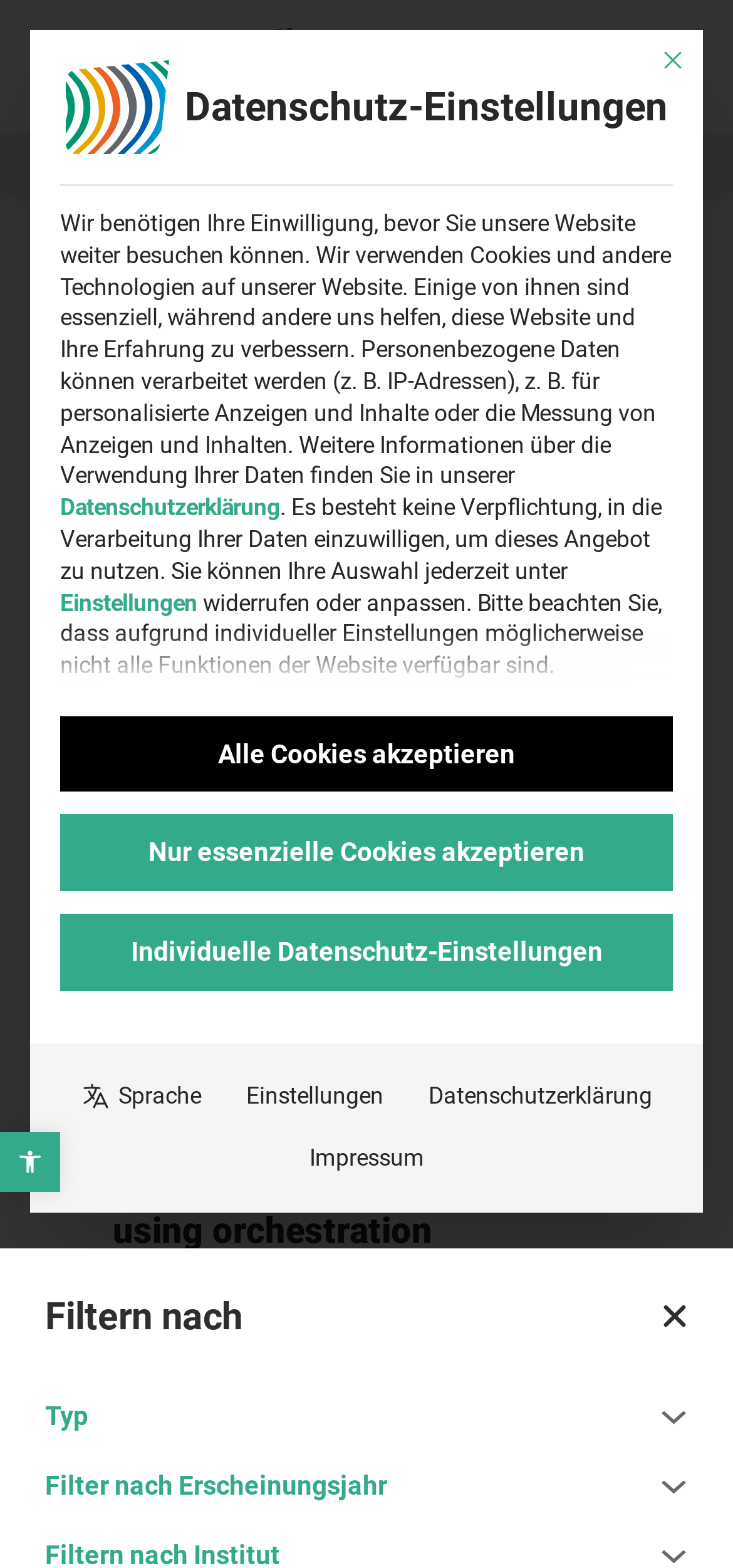Based on what you see in the screenshot, provide a thorough answer to this question: How many checkboxes are there in the alert dialog?

I counted the number of checkboxes in the alert dialog by looking at the elements with the type 'checkbox', which are 'Essenziell', 'Marketing', and 'Externe Medien'.